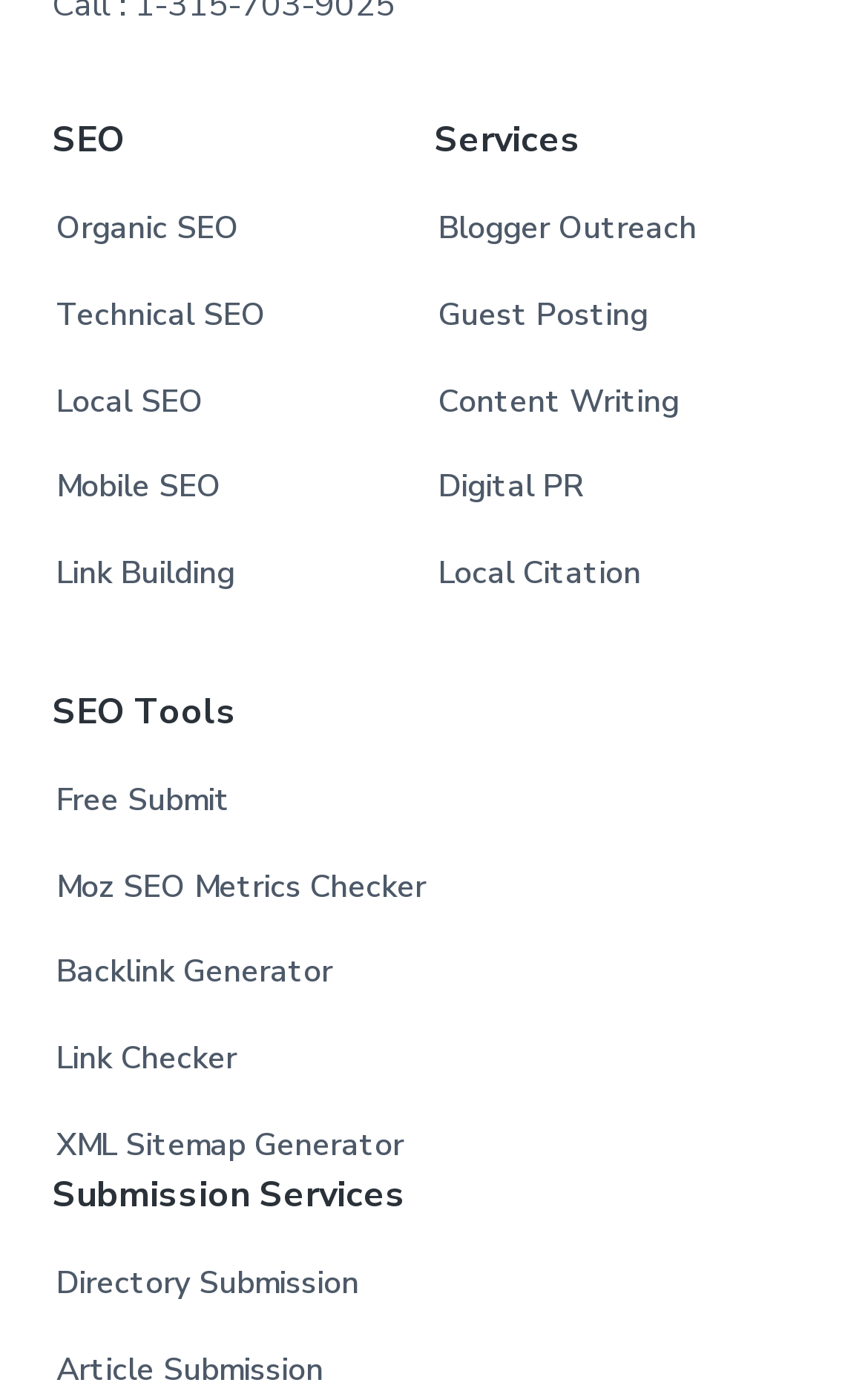What is the first submission service offered?
Using the visual information, answer the question in a single word or phrase.

Directory Submission